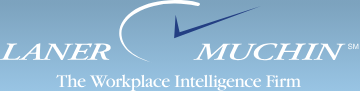What is the font style of the firm's name?
Please use the image to provide a one-word or short phrase answer.

Bold